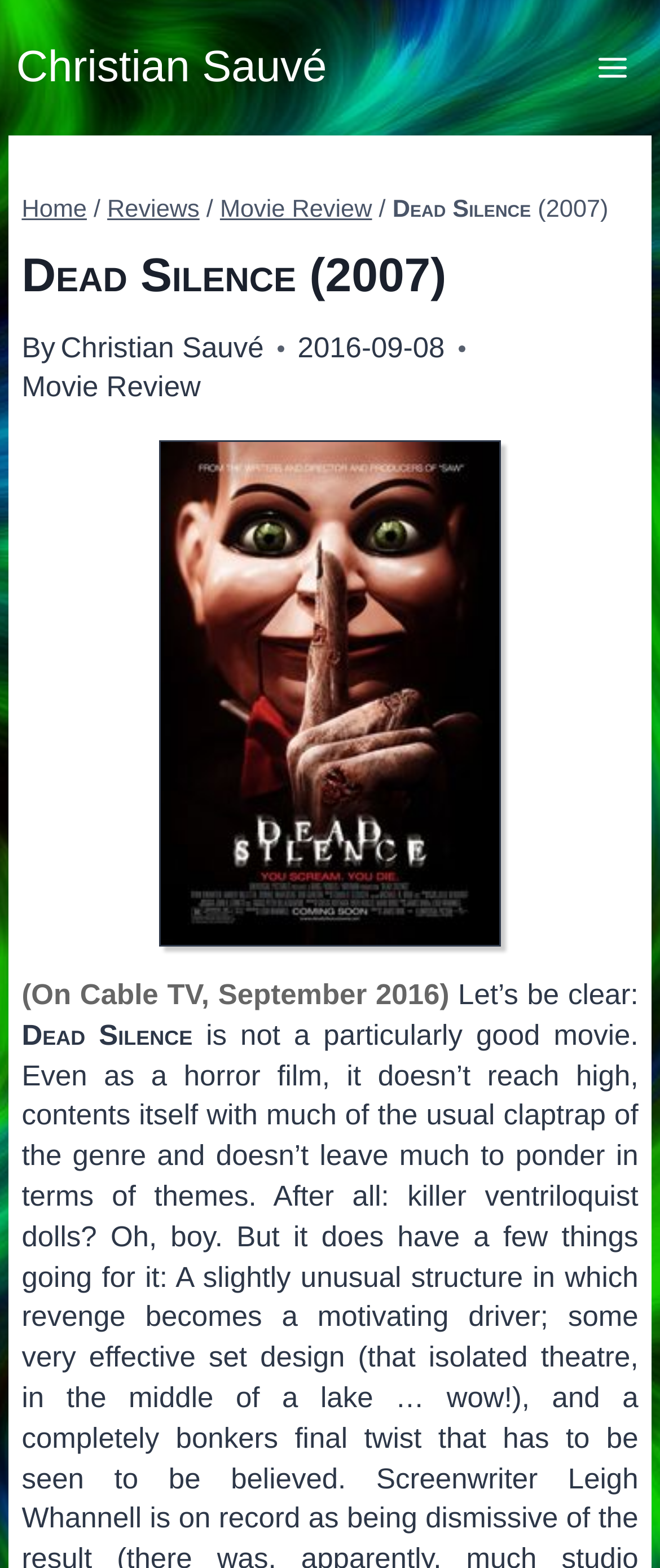For the following element description, predict the bounding box coordinates in the format (top-left x, top-left y, bottom-right x, bottom-right y). All values should be floating point numbers between 0 and 1. Description: Toggle Menu

[0.881, 0.026, 0.975, 0.06]